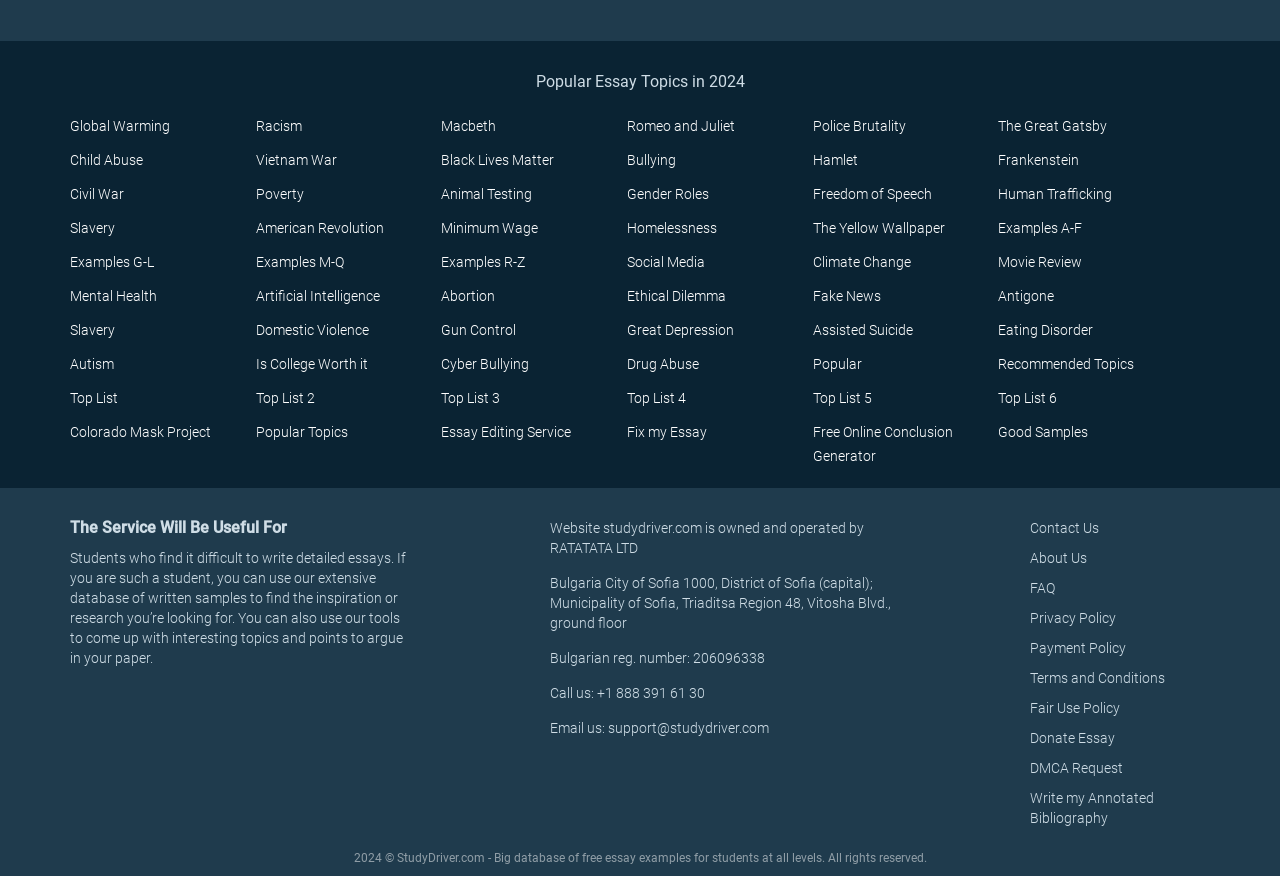Using details from the image, please answer the following question comprehensively:
What is the name of the company that owns this website?

The static text on the website mentions that the website is owned and operated by RATATATA LTD, which is a Bulgarian company.